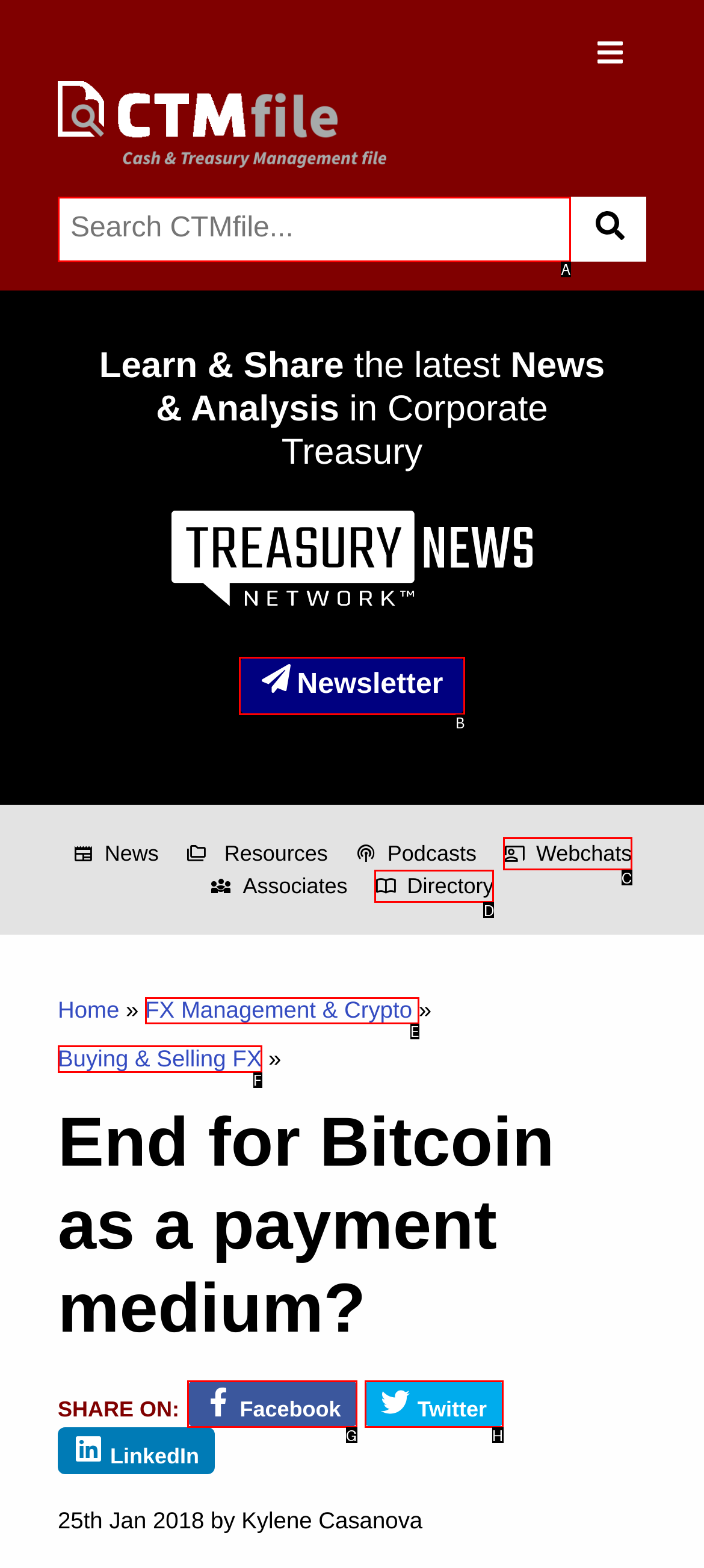Which UI element's letter should be clicked to achieve the task: Go to FX Management & Crypto page
Provide the letter of the correct choice directly.

E